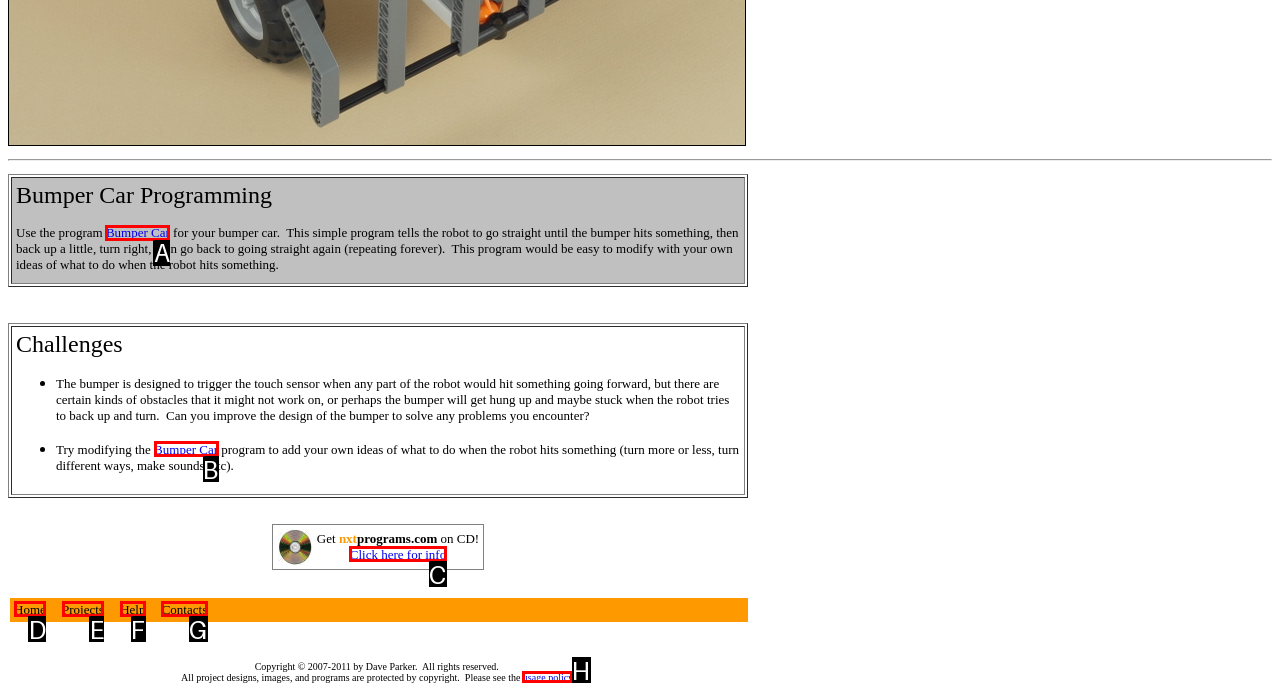From the given choices, which option should you click to complete this task: Check the usage policy? Answer with the letter of the correct option.

H